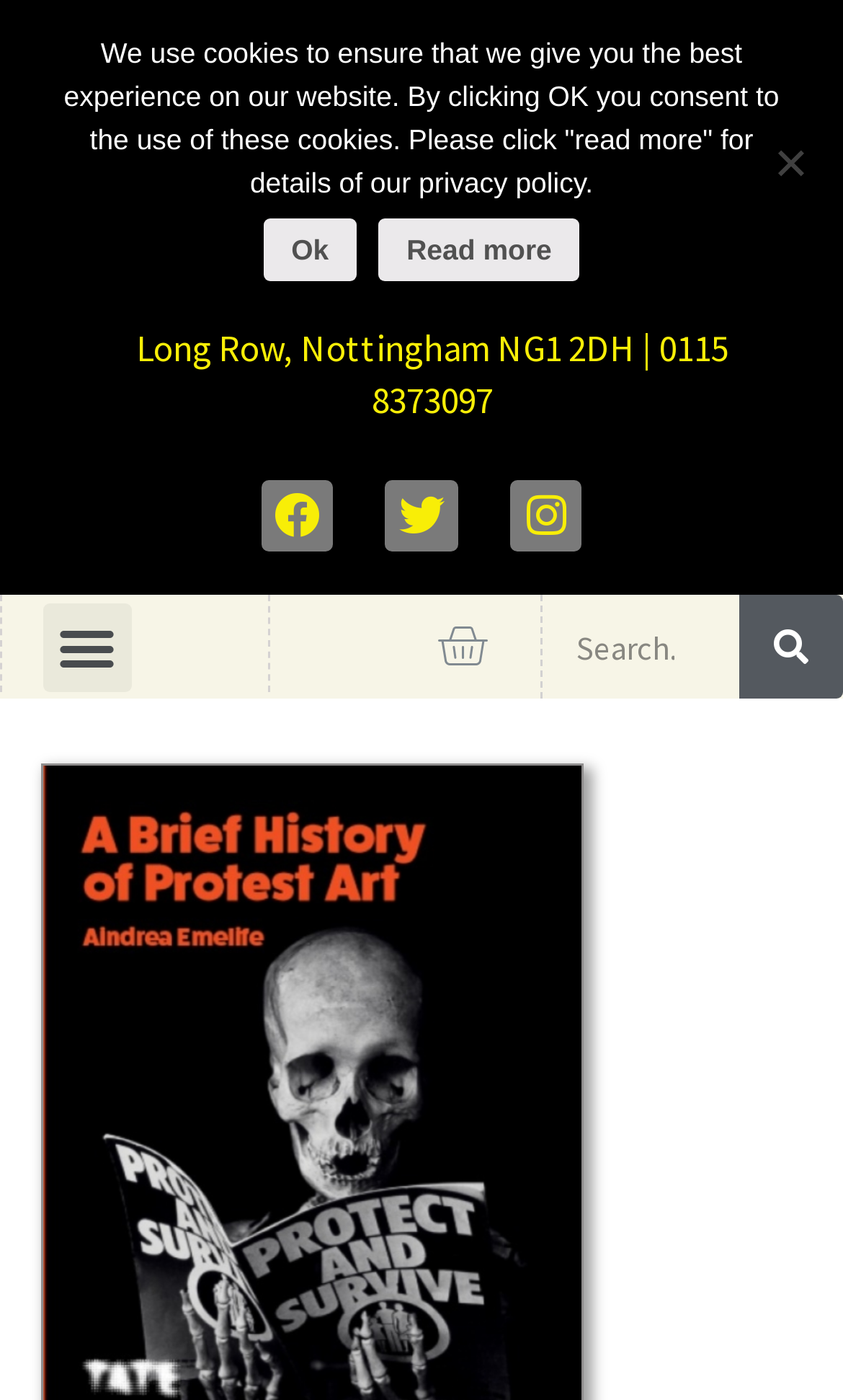Offer a detailed explanation of the webpage layout and contents.

The webpage is about Five Leaves Bookshop, with a focus on a brief history of protest art. At the top left, there is a logo image, and next to it, a heading with the bookshop's name, which is also a link. Below the logo, there is a static text describing the bookshop's location and contact information.

On the top right, there are three social media links, namely Facebook, Twitter, and Instagram, each represented by an icon. Next to these links, there is a menu toggle button and a link to a basket, both of which are not expanded. A search bar is located to the right of these elements, consisting of a search box and a search button.

At the very top of the page, there is a cookie notice dialog that spans the entire width of the page. It contains a static text describing the use of cookies and two links, "Ok" and "Read more", which are positioned side by side. There is also a "No" element located at the top right corner of the dialog.

Overall, the webpage has a simple and organized layout, with a clear focus on the bookshop and its related information.